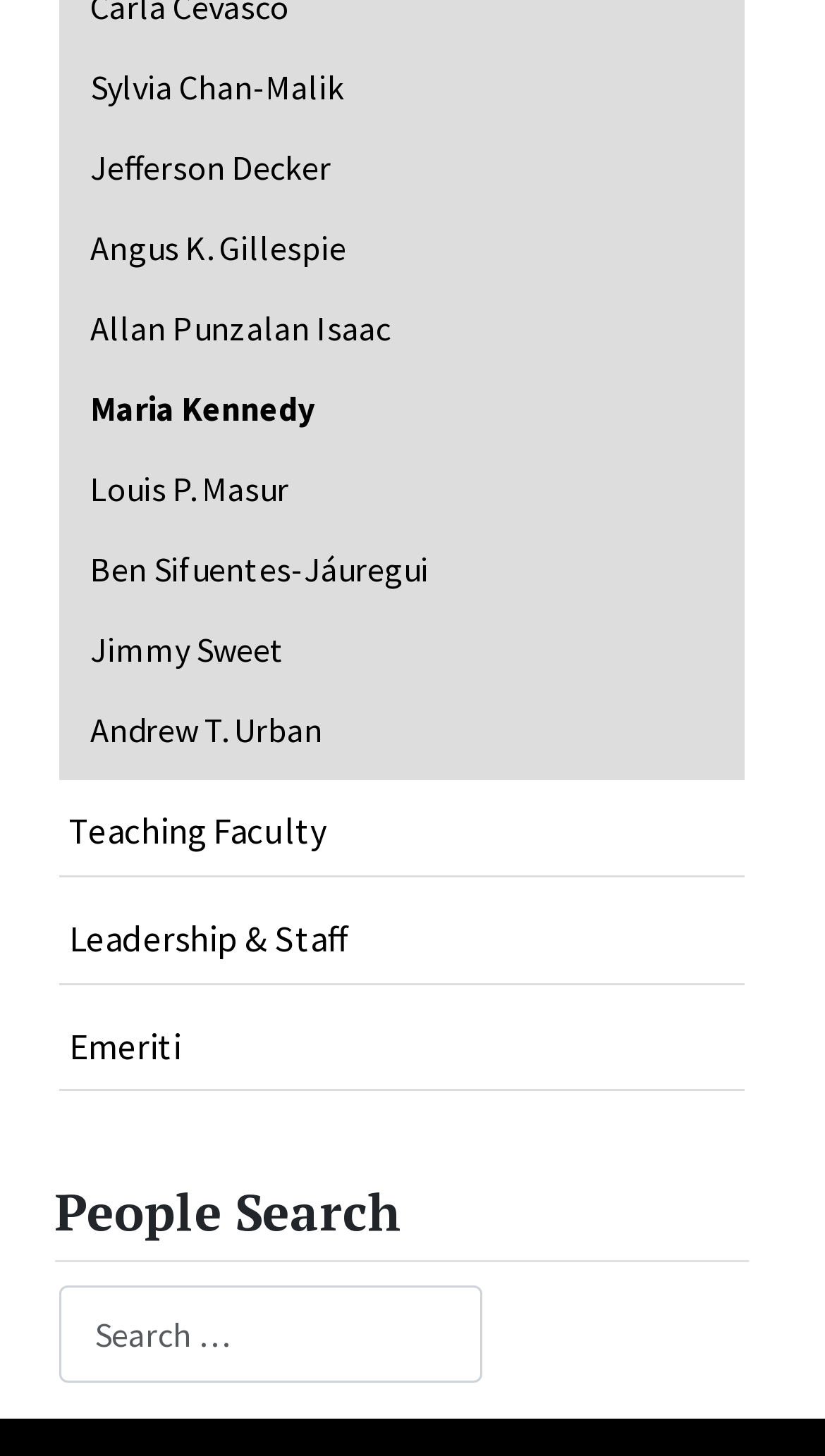What is the purpose of the search bar?
Look at the image and provide a short answer using one word or a phrase.

Search people